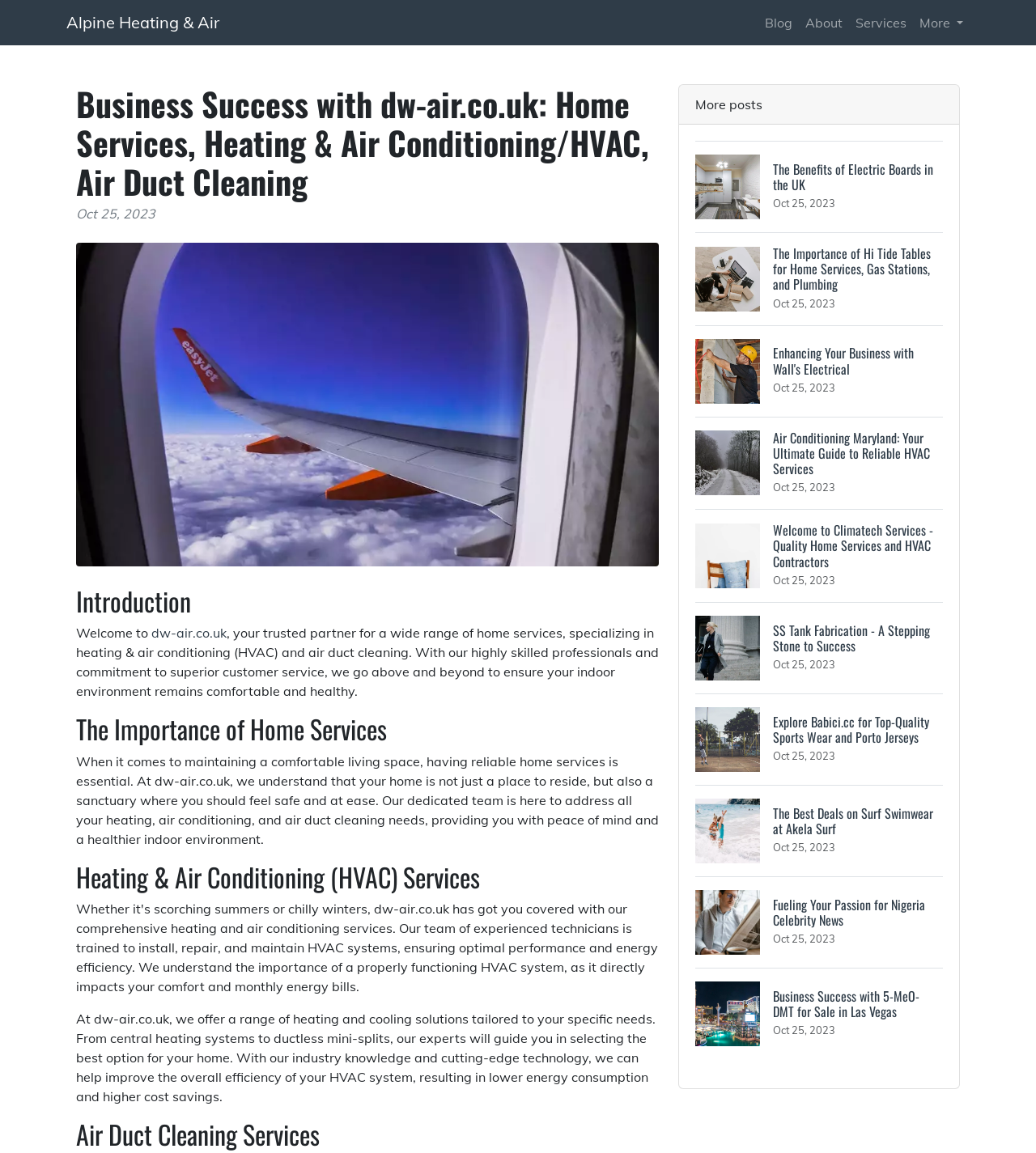Provide the bounding box coordinates for the UI element described in this sentence: "Blog". The coordinates should be four float values between 0 and 1, i.e., [left, top, right, bottom].

[0.732, 0.006, 0.771, 0.034]